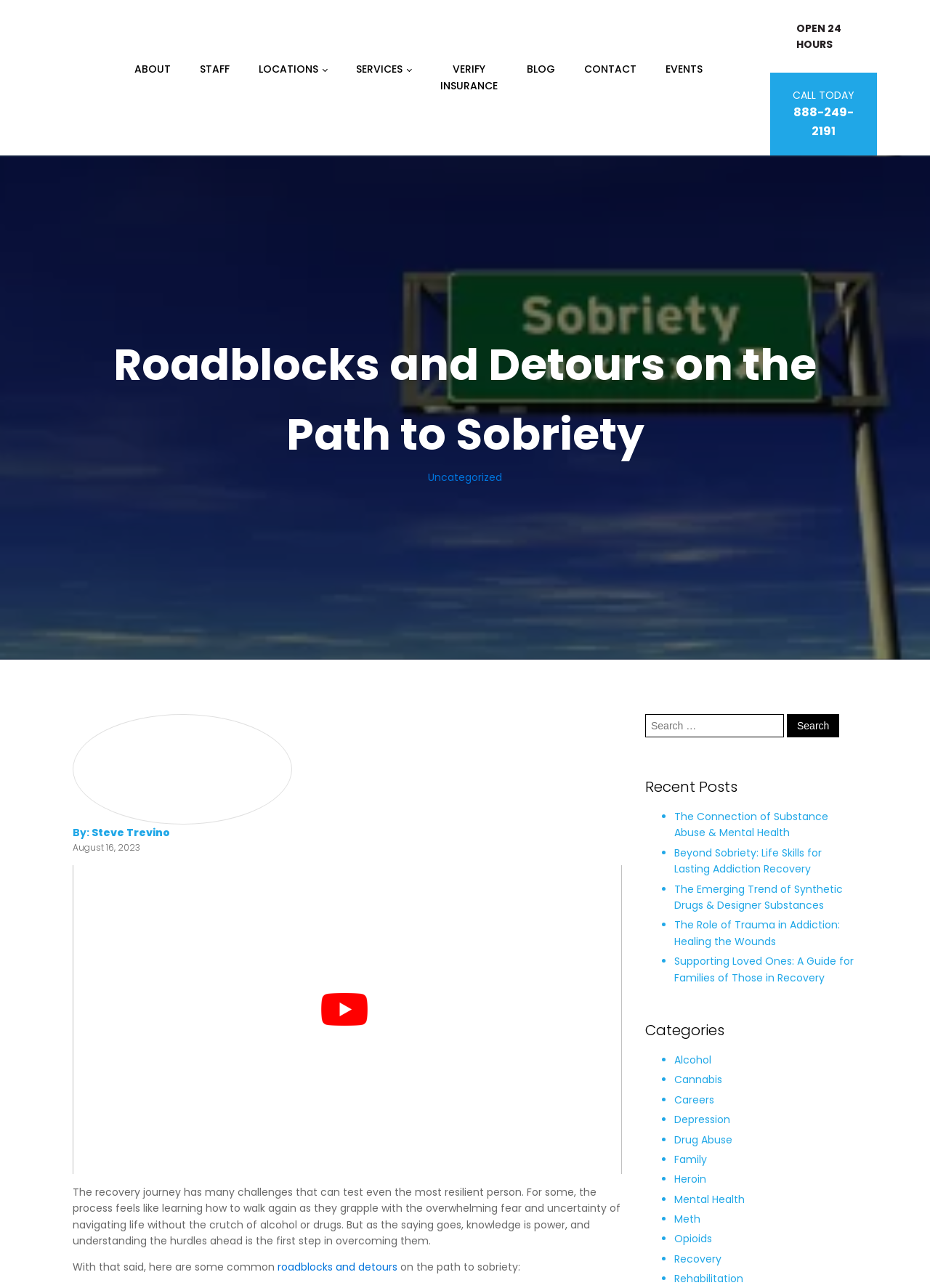Please determine the bounding box coordinates for the element with the description: "Blog".

[0.551, 0.036, 0.612, 0.072]